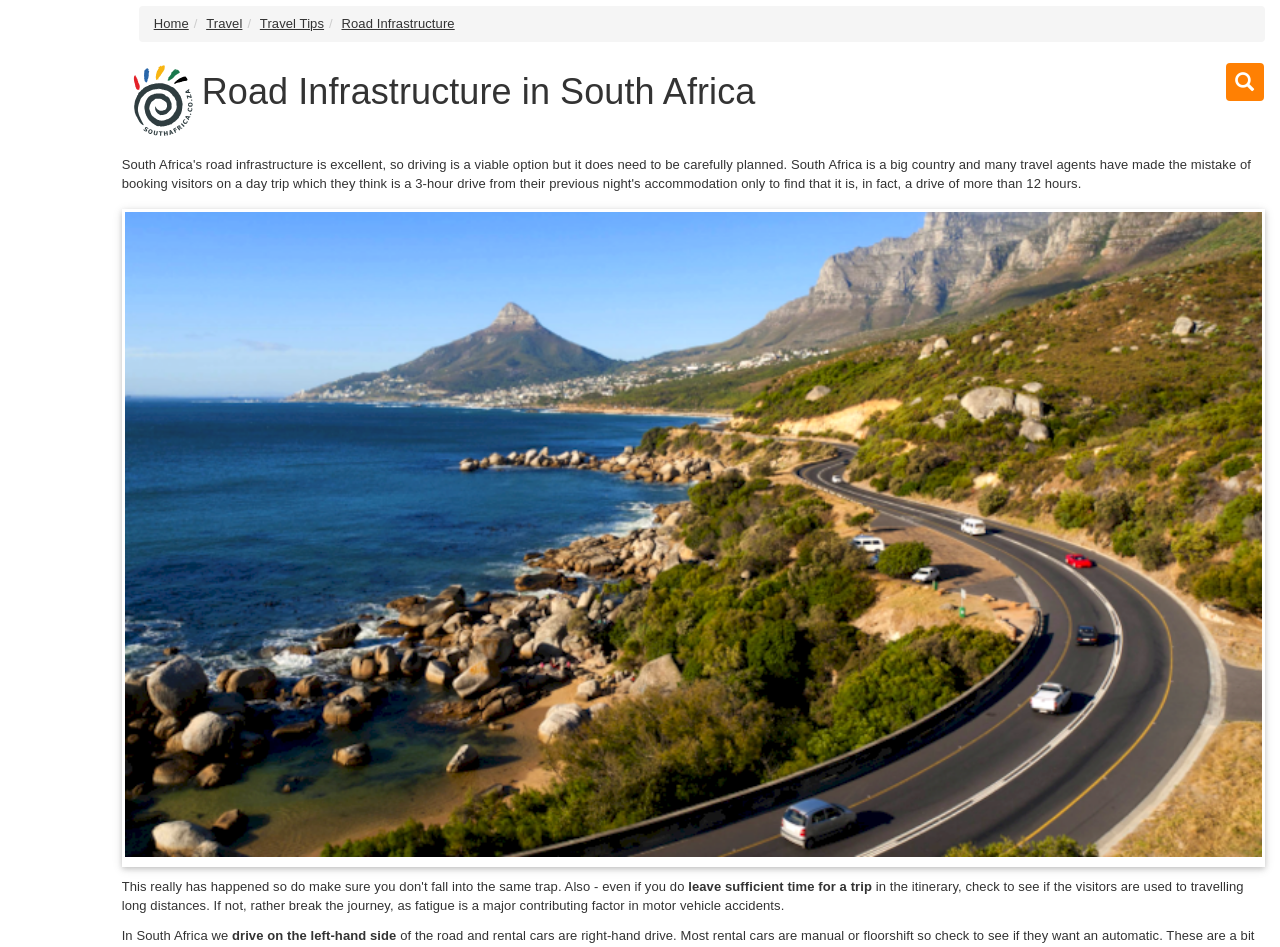Determine the bounding box of the UI element mentioned here: "Road Infrastructure". The coordinates must be in the format [left, top, right, bottom] with values ranging from 0 to 1.

[0.267, 0.017, 0.355, 0.033]